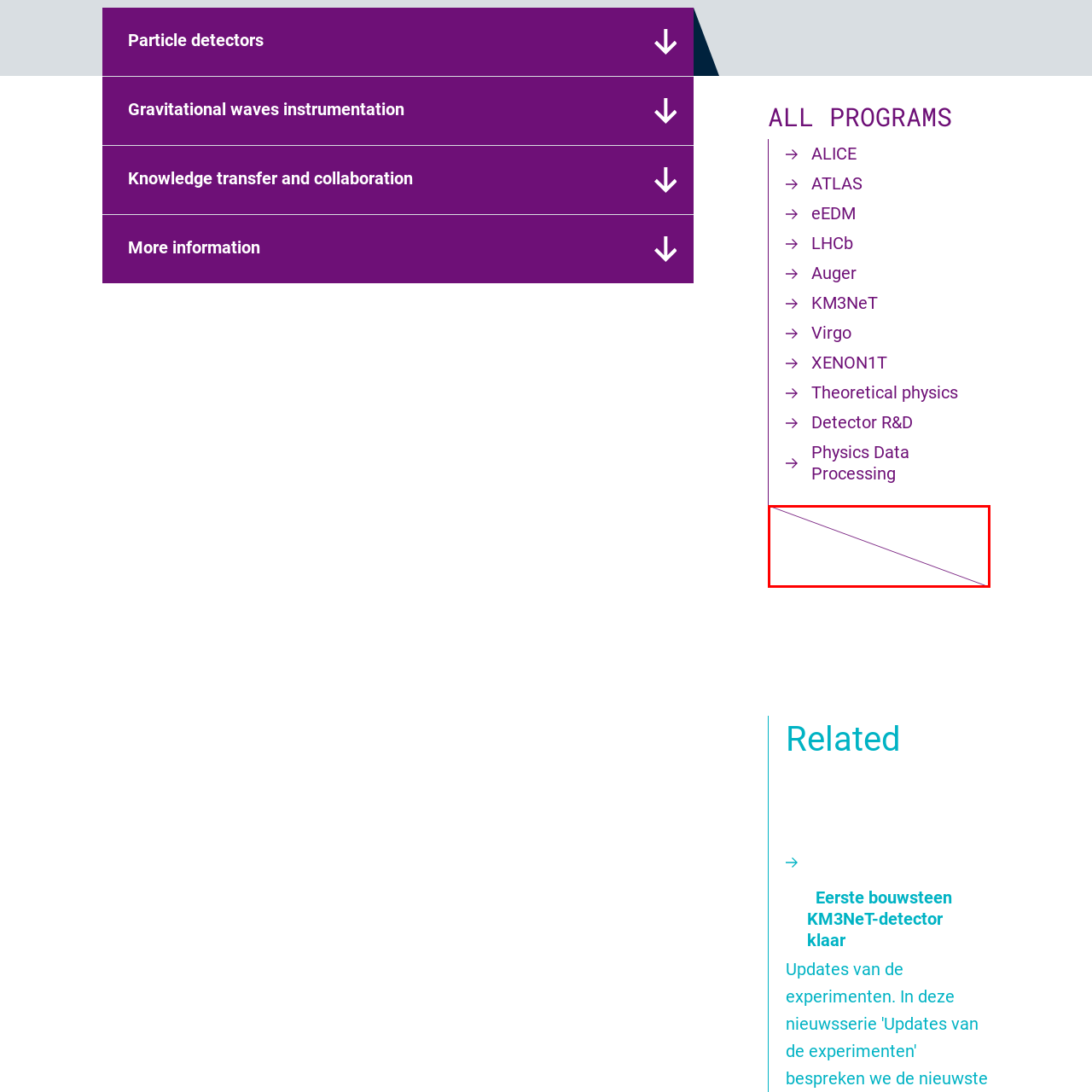Observe the area inside the red box, What is the purpose of the image? Respond with a single word or phrase.

Visual reference